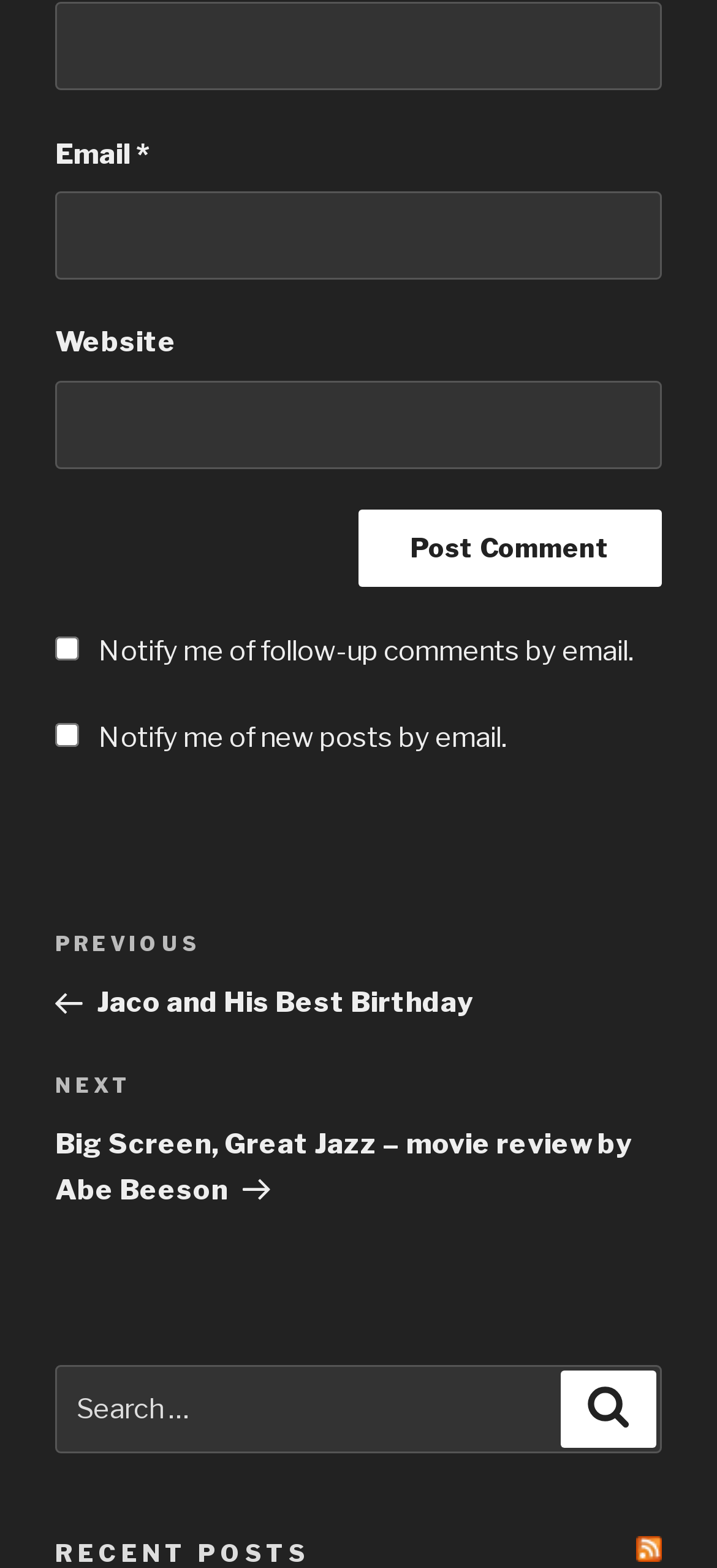Provide a brief response to the question using a single word or phrase: 
How many textboxes are there?

3